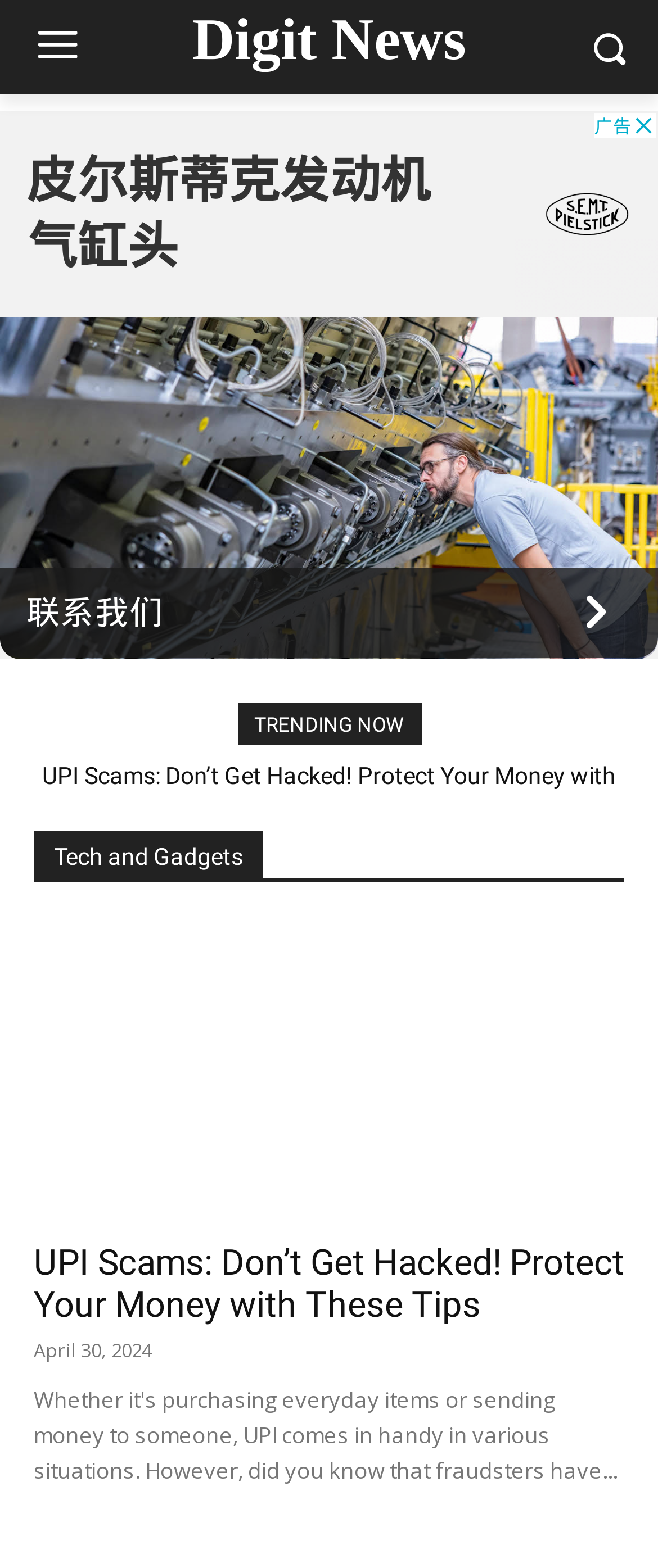How many articles are listed under 'TRENDING NOW'?
Please utilize the information in the image to give a detailed response to the question.

I counted the number of headings and links under the 'TRENDING NOW' section, which are 'UPI Scams: Don’t Get Hacked! Protect Your Money with These Tips', 'Mahindra XUV 3XO launched, price starts at just Rs 7.49 lakh', and 'Car AC: Car AC not working properly? Do these things before filling gas'. There are three articles in total.